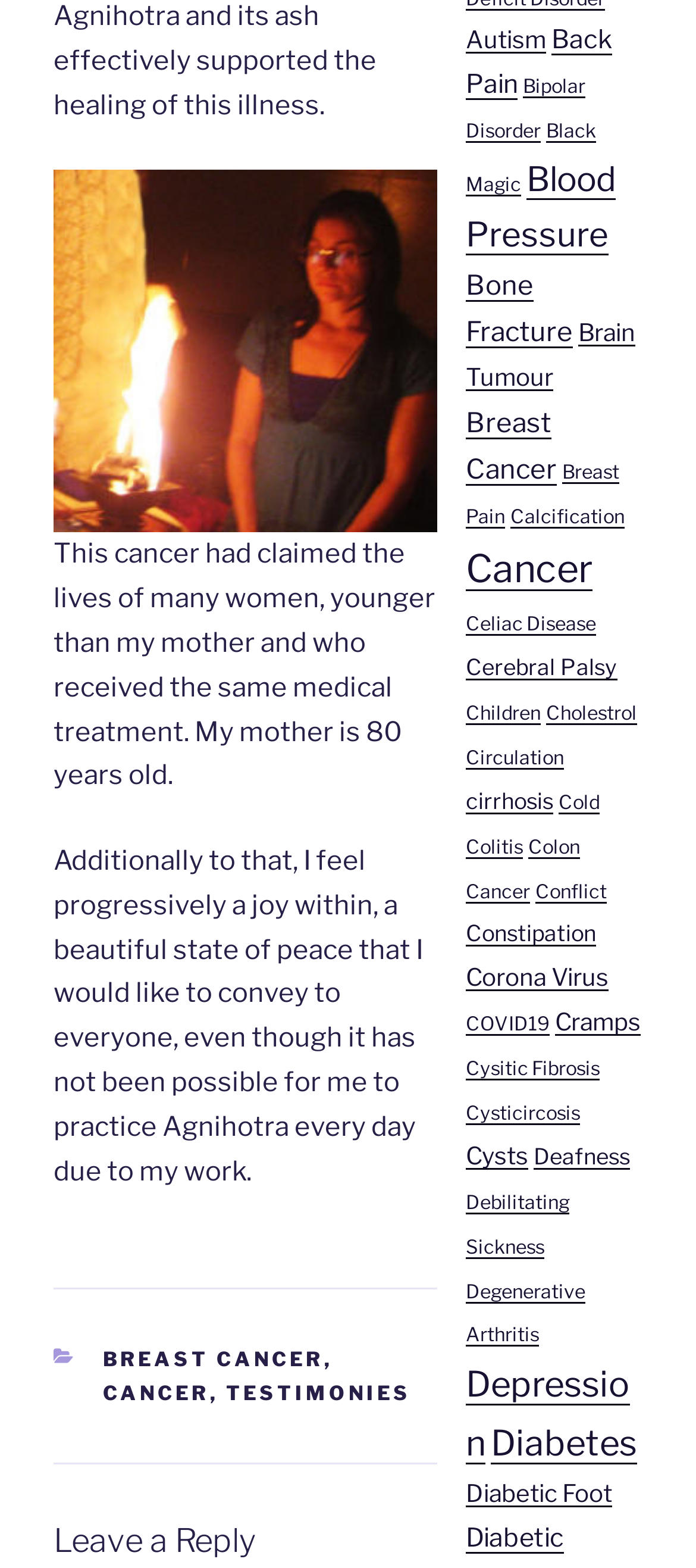Find the bounding box coordinates of the element's region that should be clicked in order to follow the given instruction: "view 'Craigslist ads that work'". The coordinates should consist of four float numbers between 0 and 1, i.e., [left, top, right, bottom].

None